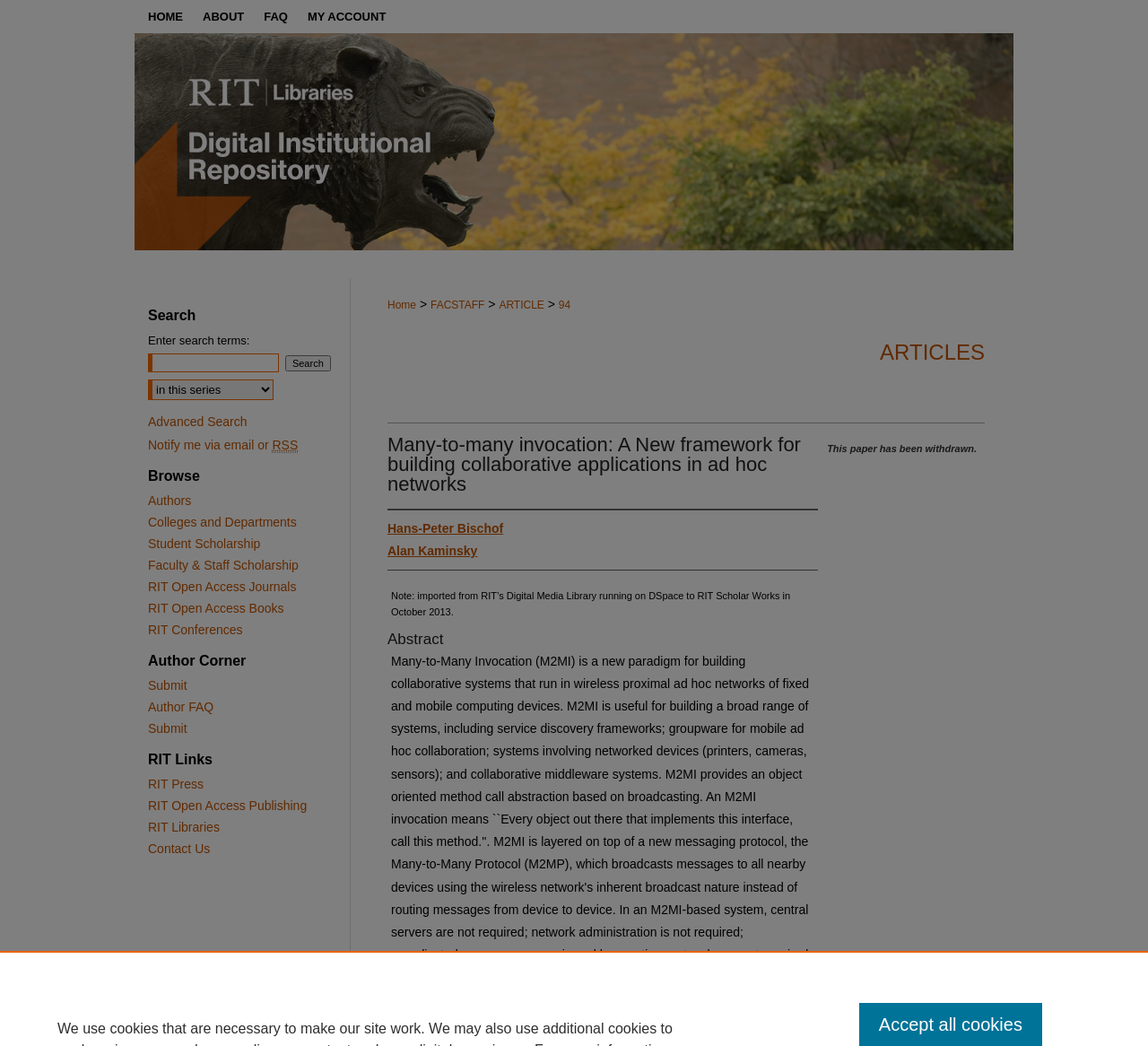Please locate the bounding box coordinates of the element that needs to be clicked to achieve the following instruction: "generate a fake email address". The coordinates should be four float numbers between 0 and 1, i.e., [left, top, right, bottom].

None